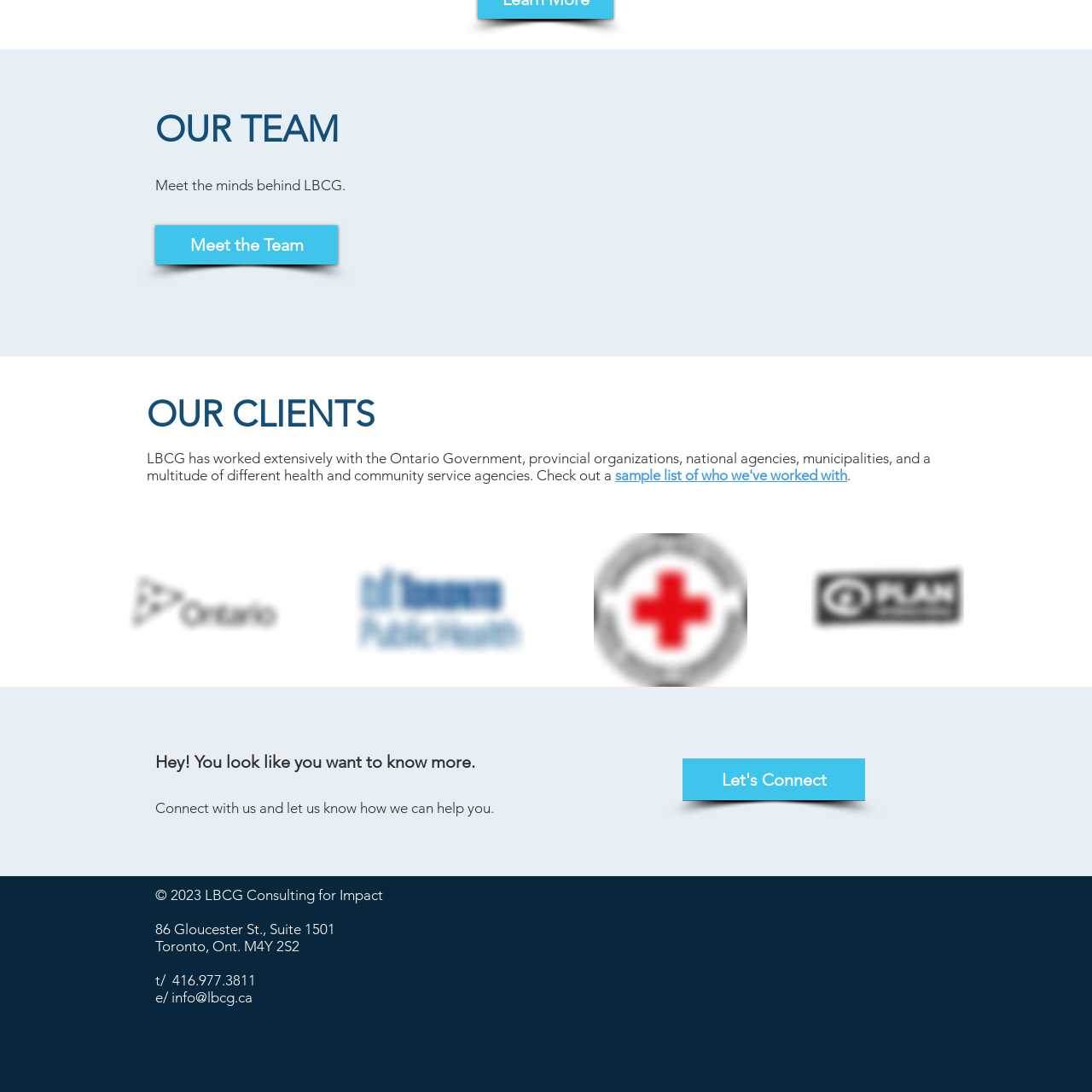Please look at the highlighted area within the red border and provide the answer to this question using just one word or phrase: 
What section of the website is the image associated with?

Our Team